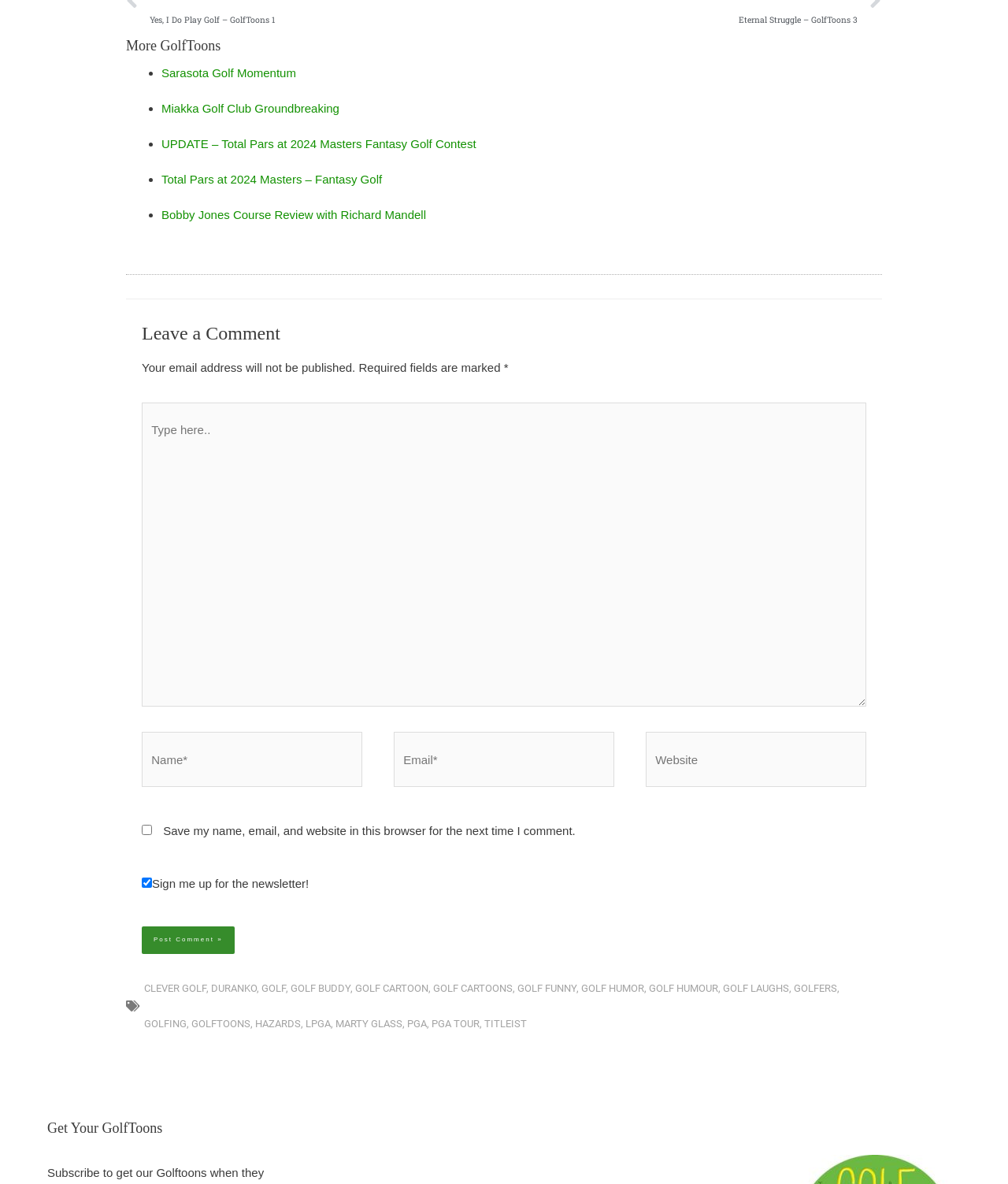Locate the bounding box coordinates of the segment that needs to be clicked to meet this instruction: "Click the 'Post Comment »' button".

[0.141, 0.782, 0.232, 0.805]